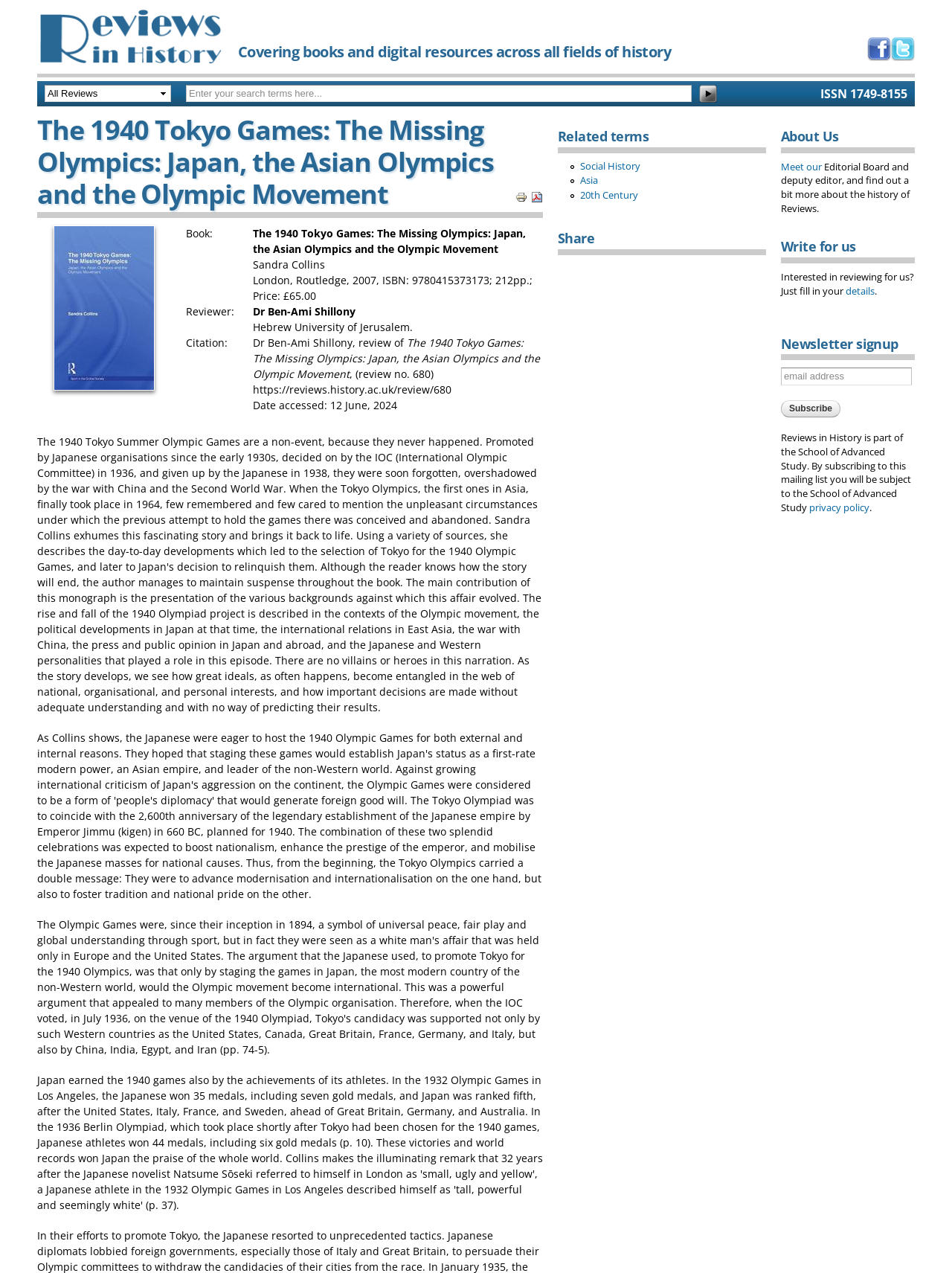Find the bounding box coordinates of the clickable element required to execute the following instruction: "Share this review". Provide the coordinates as four float numbers between 0 and 1, i.e., [left, top, right, bottom].

[0.586, 0.181, 0.805, 0.2]